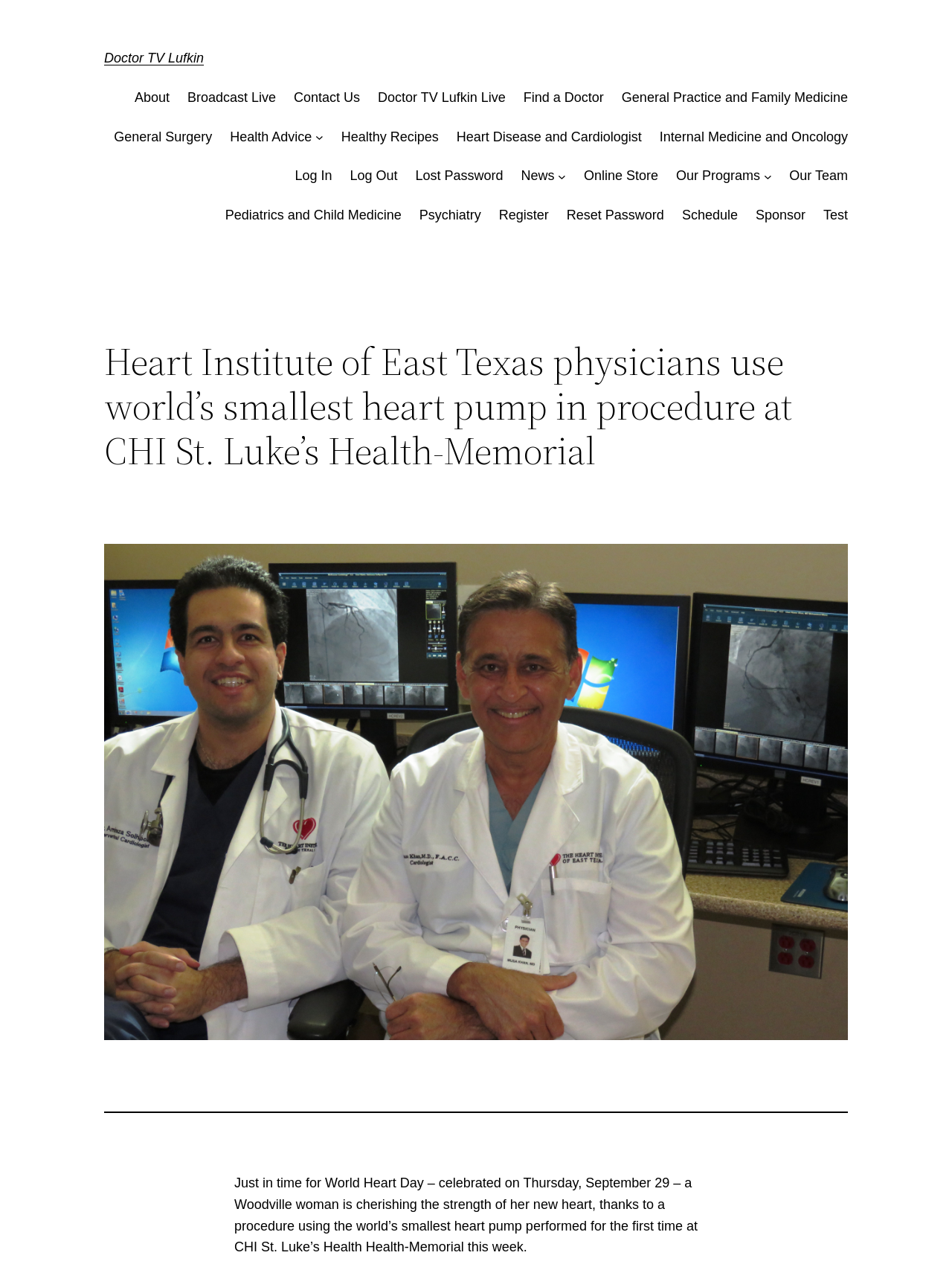Please provide the bounding box coordinate of the region that matches the element description: General Practice and Family Medicine. Coordinates should be in the format (top-left x, top-left y, bottom-right x, bottom-right y) and all values should be between 0 and 1.

[0.653, 0.069, 0.891, 0.085]